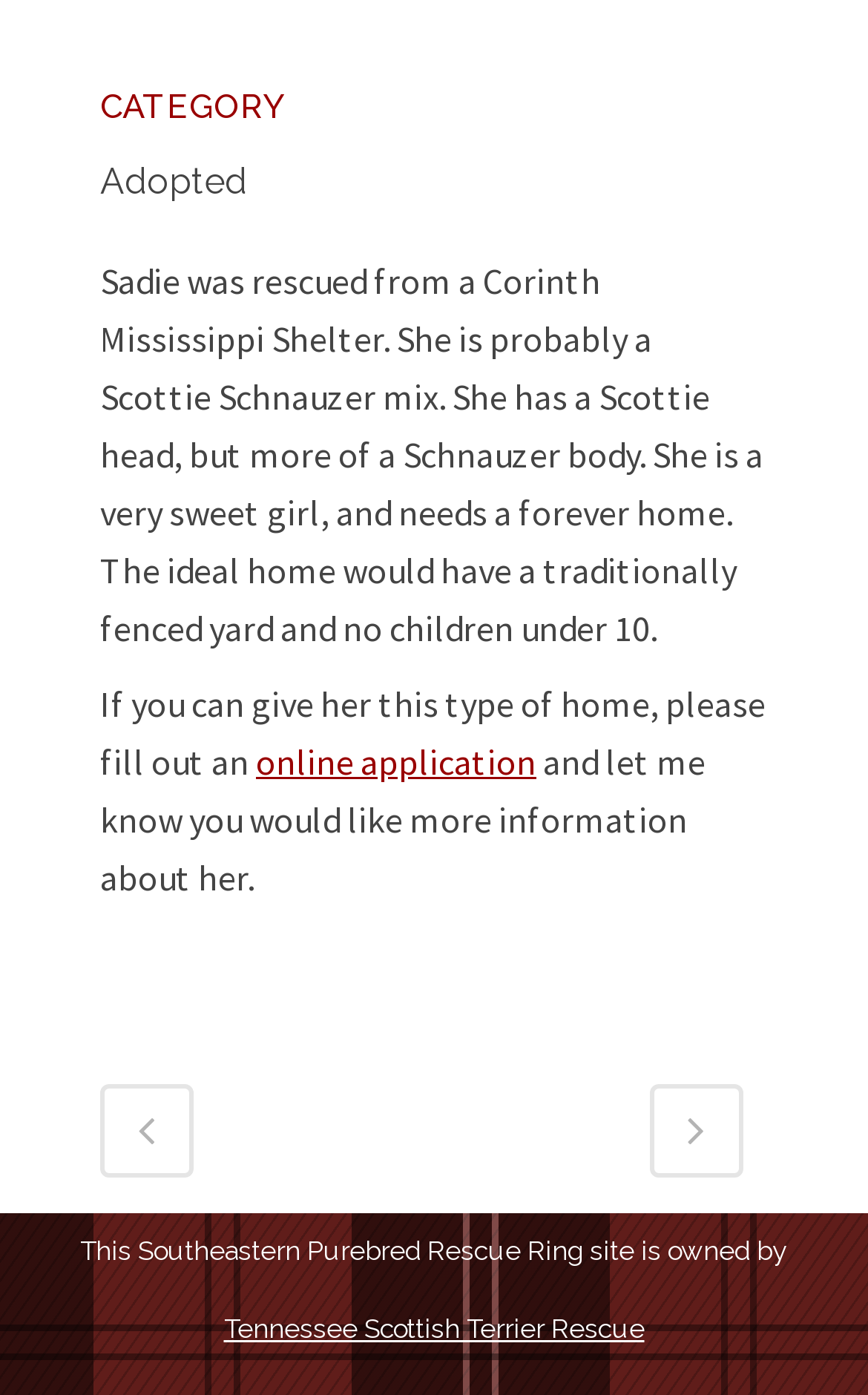What is Sadie's breed mix?
Please ensure your answer is as detailed and informative as possible.

According to the text description, Sadie is probably a Scottie Schnauzer mix, having a Scottie head and a Schnauzer body.